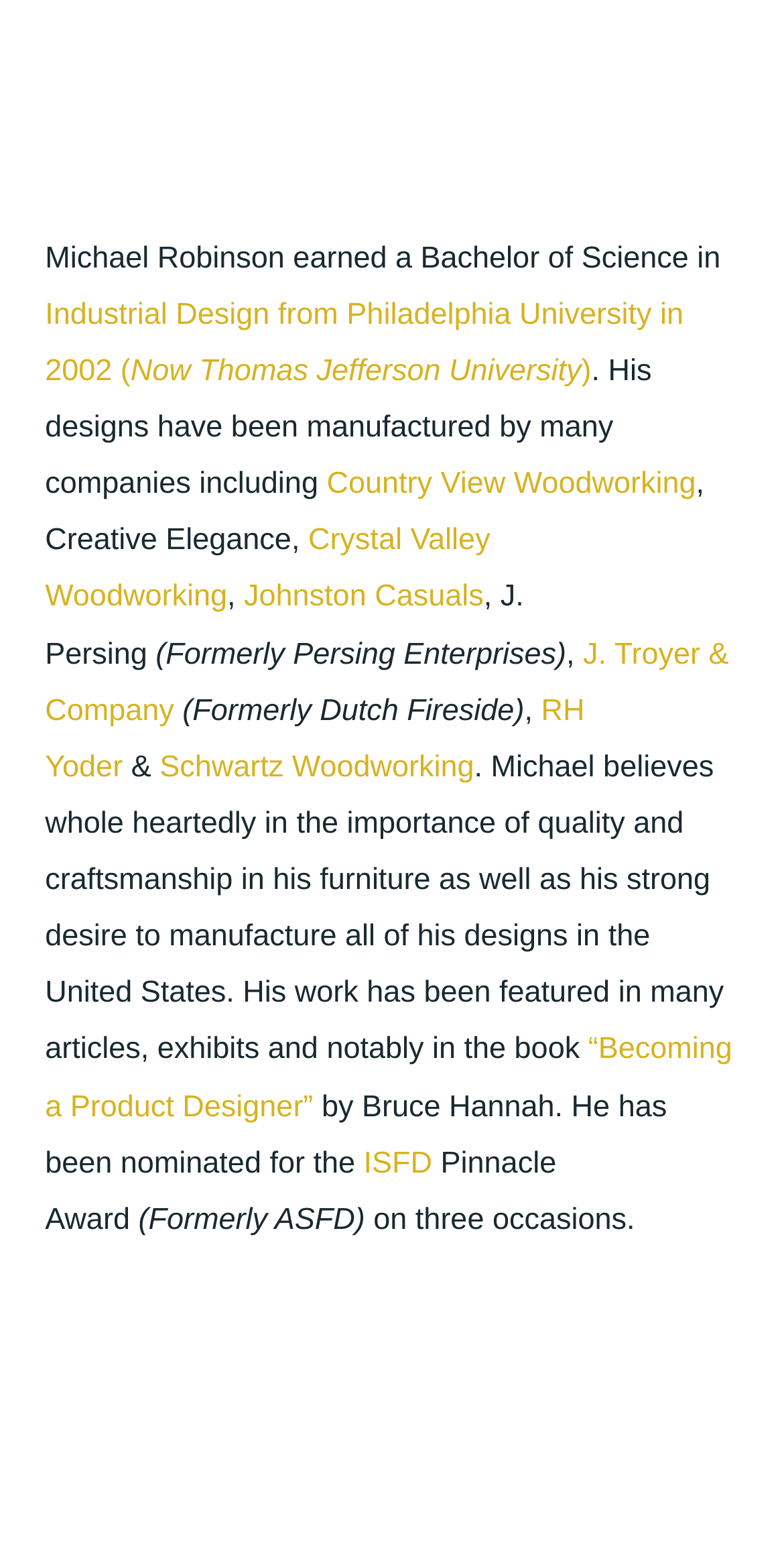Identify the bounding box coordinates of the area that should be clicked in order to complete the given instruction: "visit Philadelphia University website". The bounding box coordinates should be four float numbers between 0 and 1, i.e., [left, top, right, bottom].

[0.057, 0.193, 0.872, 0.252]